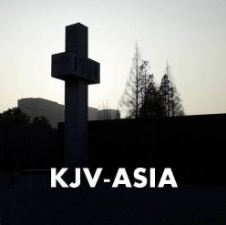What surrounds the cross?
Based on the content of the image, thoroughly explain and answer the question.

The cross is surrounded by sparse trees, which add to the serene and contemplative atmosphere of the image, creating a sense of calmness and peacefulness.